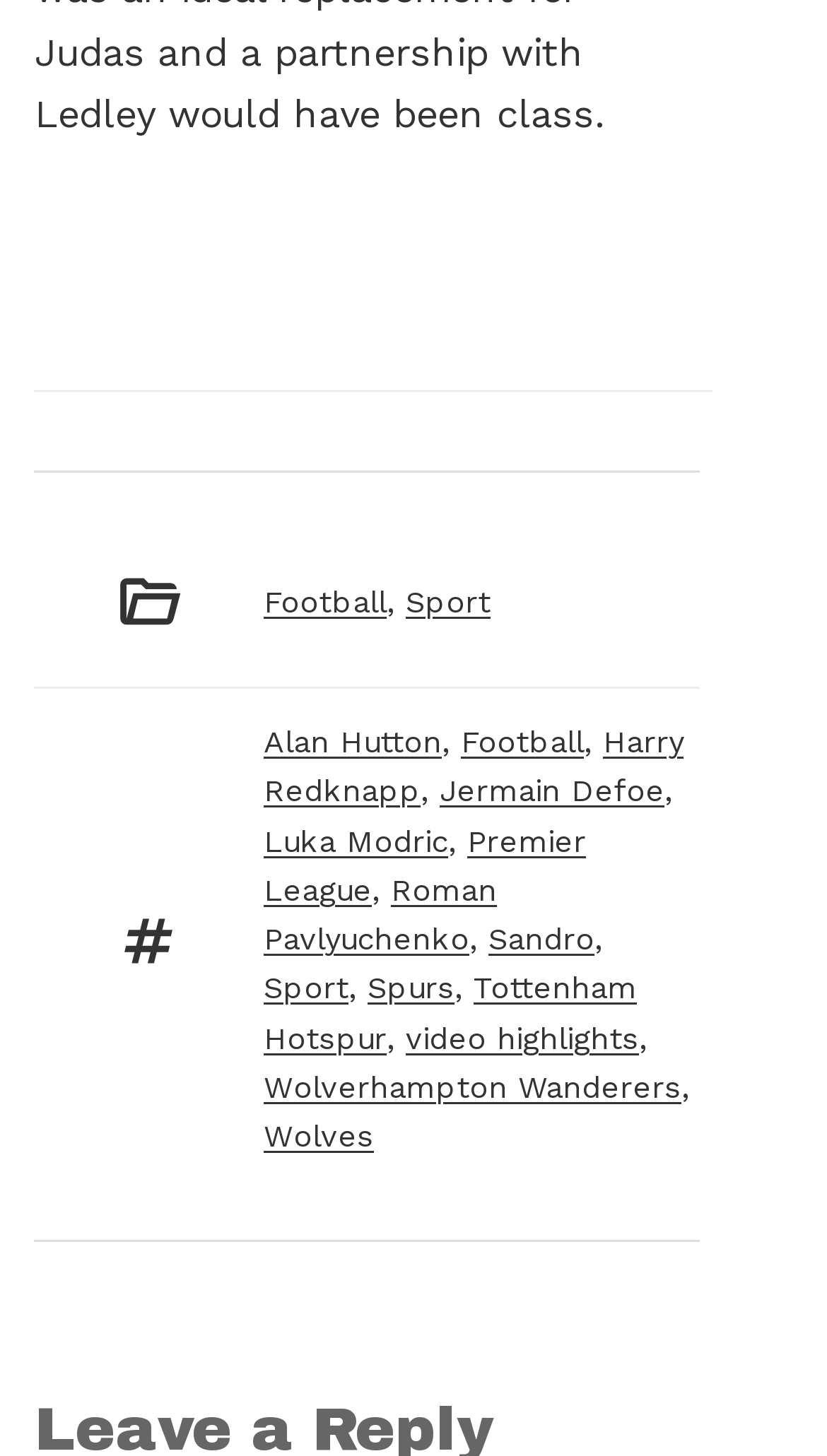Locate the coordinates of the bounding box for the clickable region that fulfills this instruction: "Visit the 'Harry Redknapp' page".

[0.319, 0.497, 0.827, 0.557]